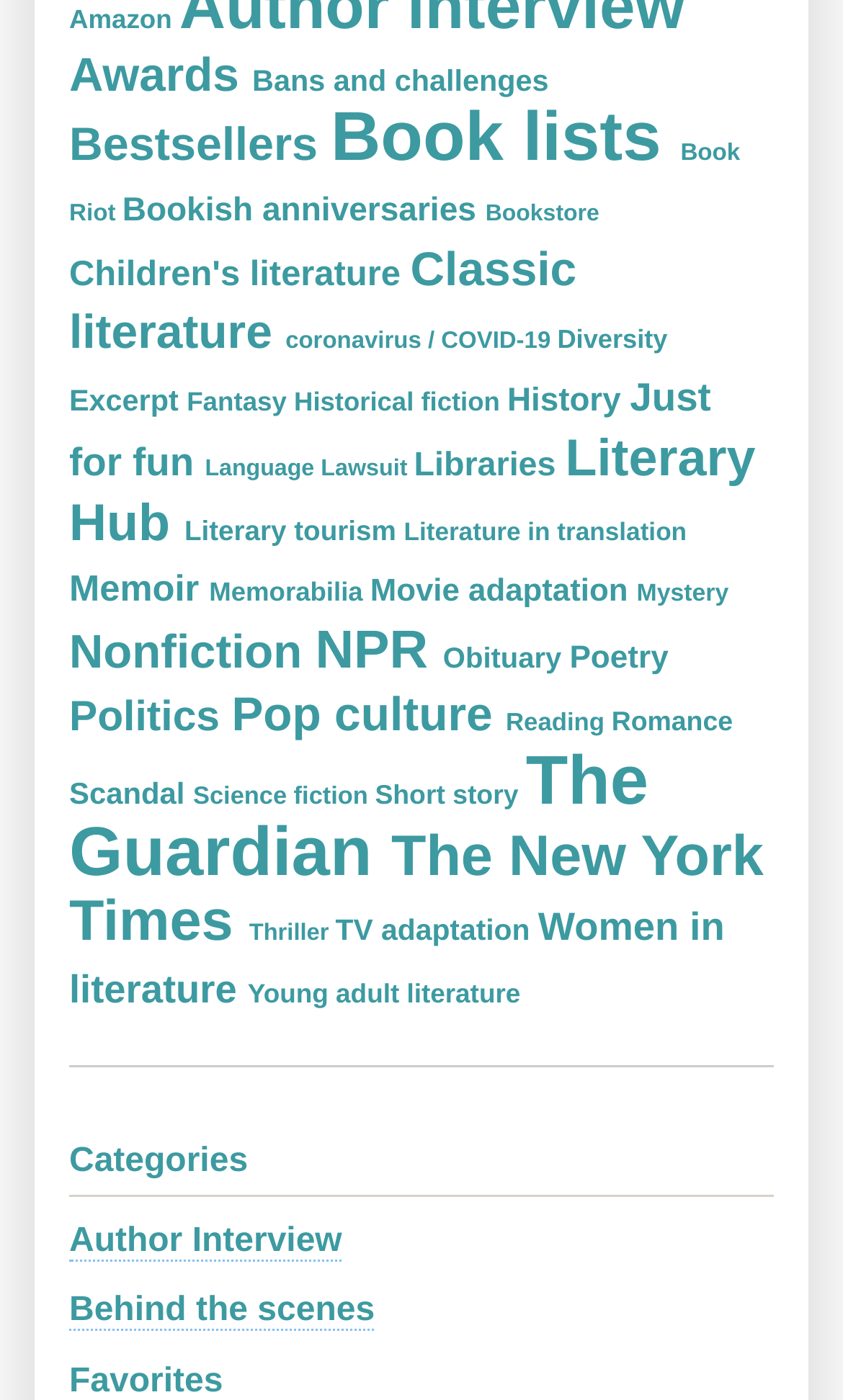Please find the bounding box coordinates of the element that needs to be clicked to perform the following instruction: "View the 'Young adult literature' section". The bounding box coordinates should be four float numbers between 0 and 1, represented as [left, top, right, bottom].

[0.294, 0.698, 0.617, 0.72]